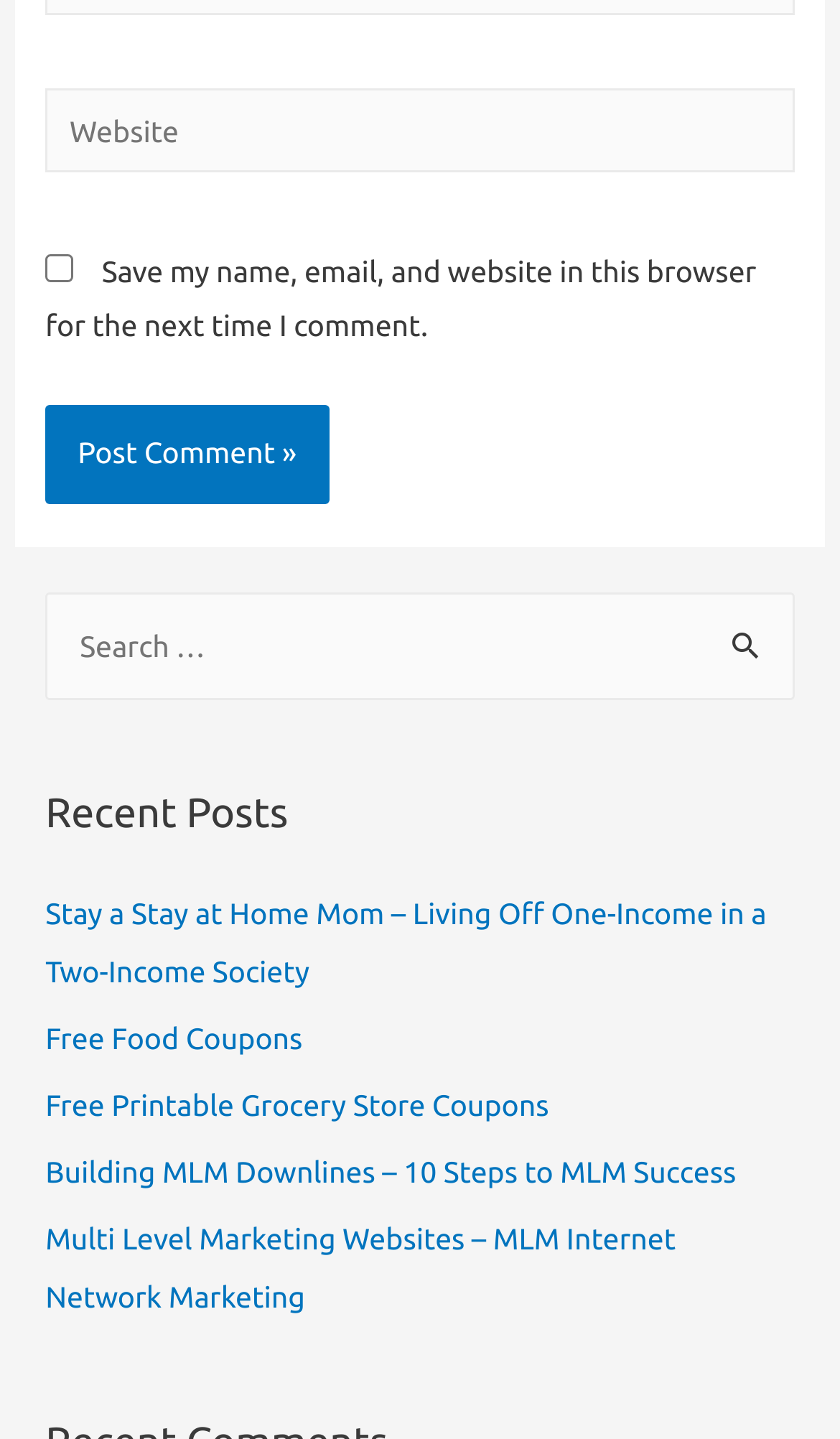Could you find the bounding box coordinates of the clickable area to complete this instruction: "Search for something"?

[0.054, 0.411, 0.946, 0.486]